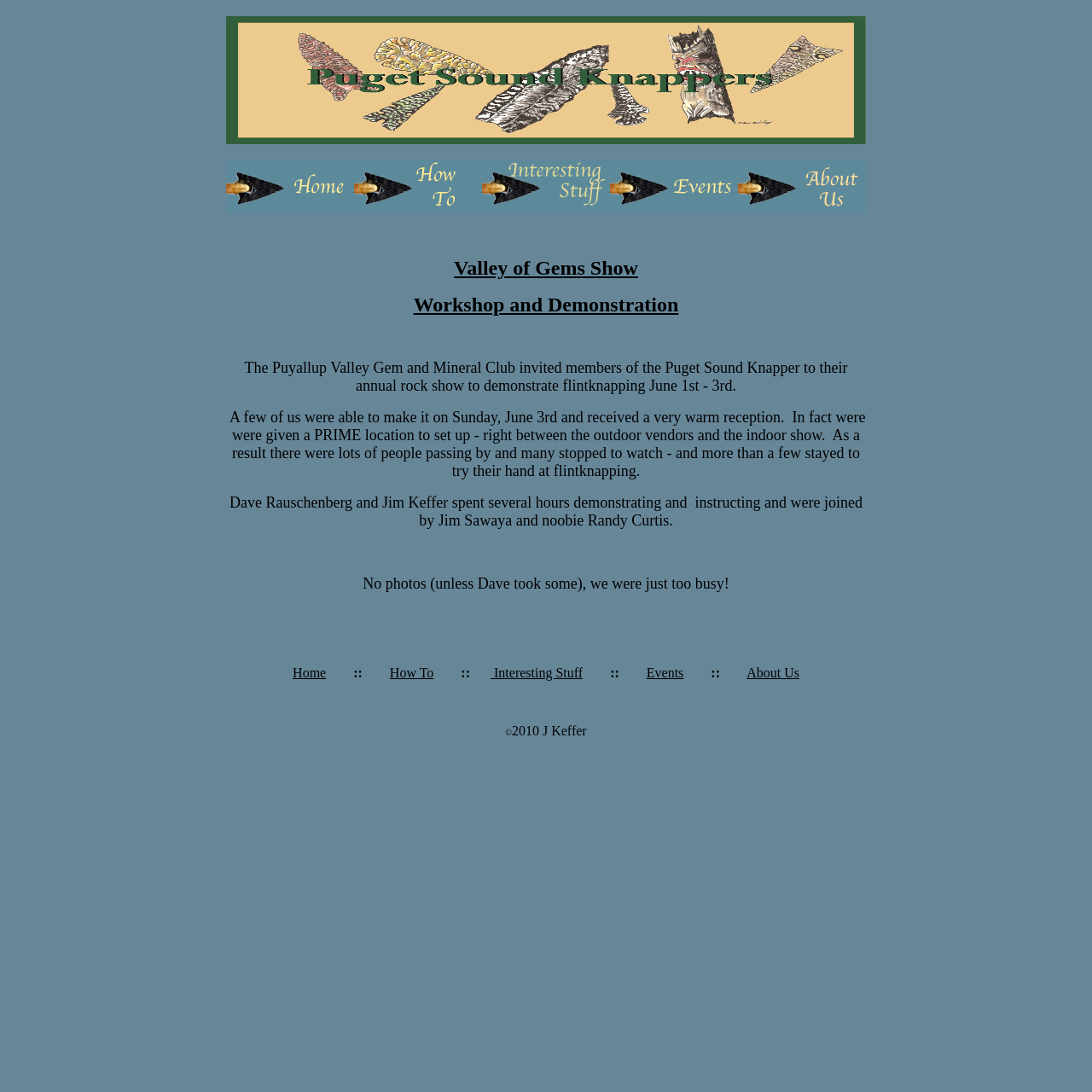Provide an in-depth description of the elements and layout of the webpage.

The webpage is about Puget Sound Knappers, a group of flintknappers. At the top, there is a layout table with three empty cells, followed by a static text element with no content. Below this, there is a layout table with a row of five cells, each containing a link with an image: "Home", "How To", "Interesting Stuff", "Events", and "About Us". These links are positioned horizontally across the page, with "Home" on the left and "About Us" on the right.

Below this navigation menu, there is a large block of text that describes an event where members of the Puget Sound Knappers demonstrated flintknapping at the Puyallup Valley Gem and Mineral Club's annual rock show. The text is divided into paragraphs and describes the event in detail.

At the bottom of the page, there is another layout table with a row of cells containing links to the same pages as the navigation menu above, but without images. The links are separated by static text elements with no content. Finally, there is a static text element with the copyright information "©2010 J Keffer".